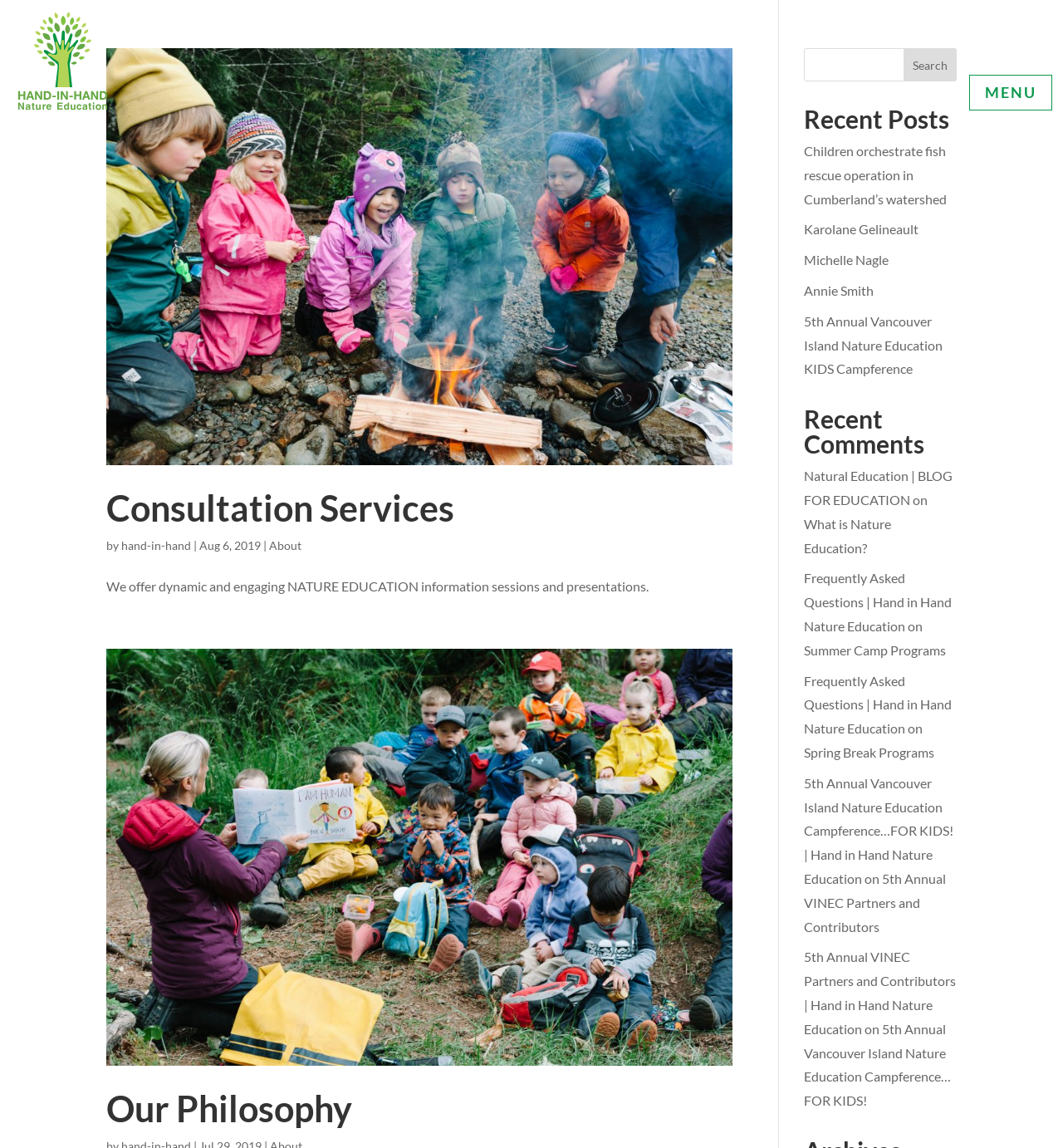What is the purpose of the search bar?
Ensure your answer is thorough and detailed.

The purpose of the search bar can be inferred from its location and the button 'Search' which suggests that it is used to search the website for specific content.